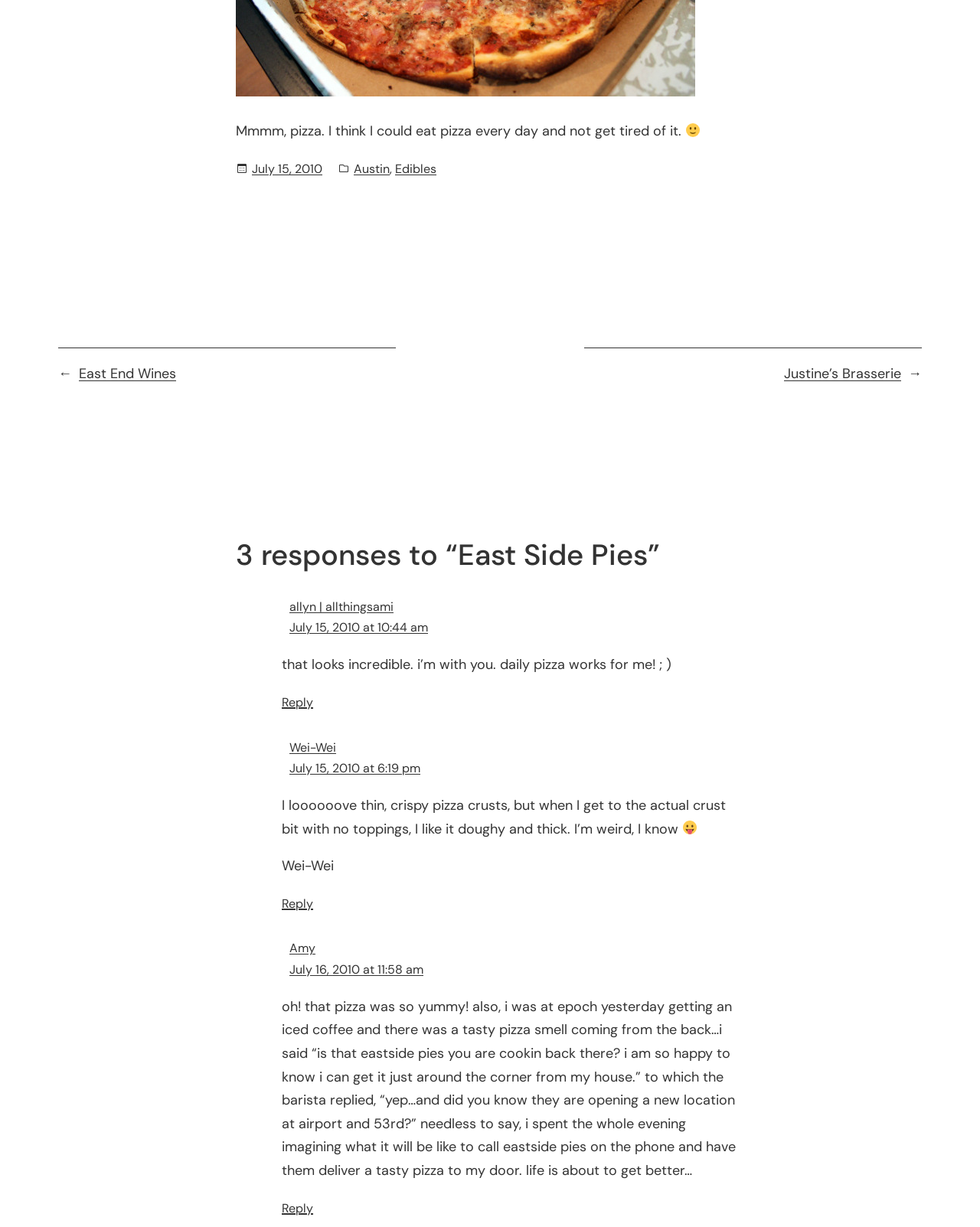What is the date of the second comment?
From the details in the image, answer the question comprehensively.

The date of the second comment can be inferred from the timestamp 'July 15, 2010 at 6:19 pm' which is associated with the username 'Wei-Wei'.